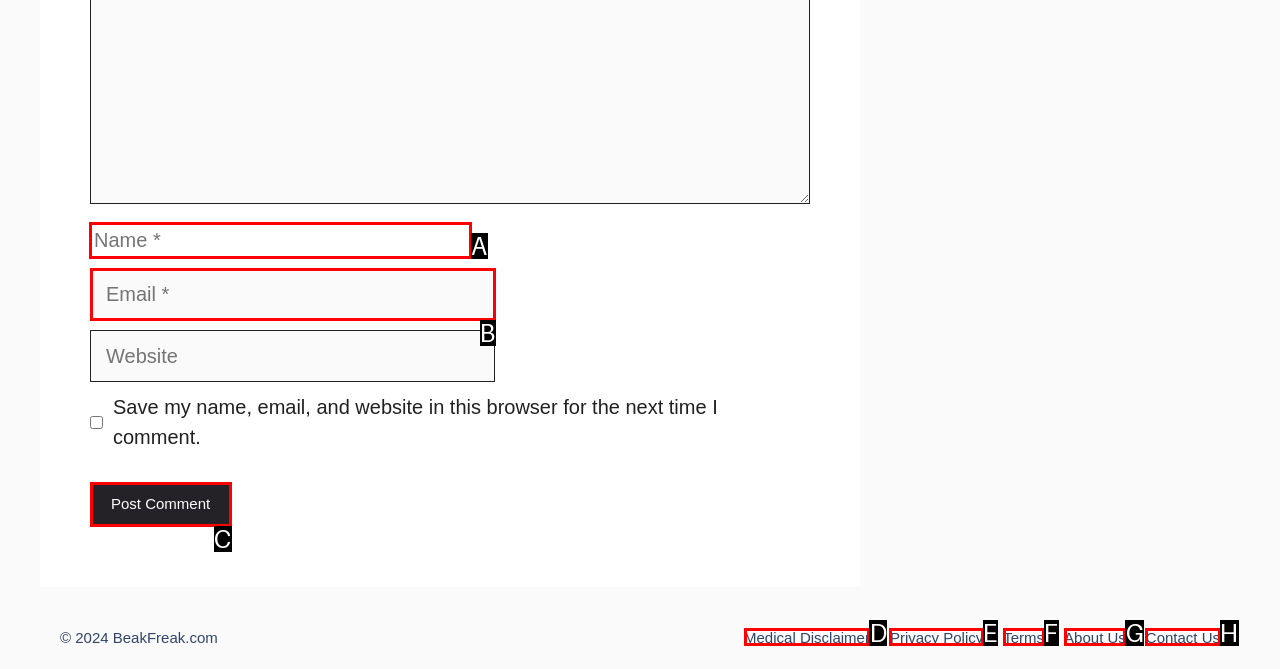Determine the letter of the UI element that you need to click to perform the task: Enter your name.
Provide your answer with the appropriate option's letter.

A